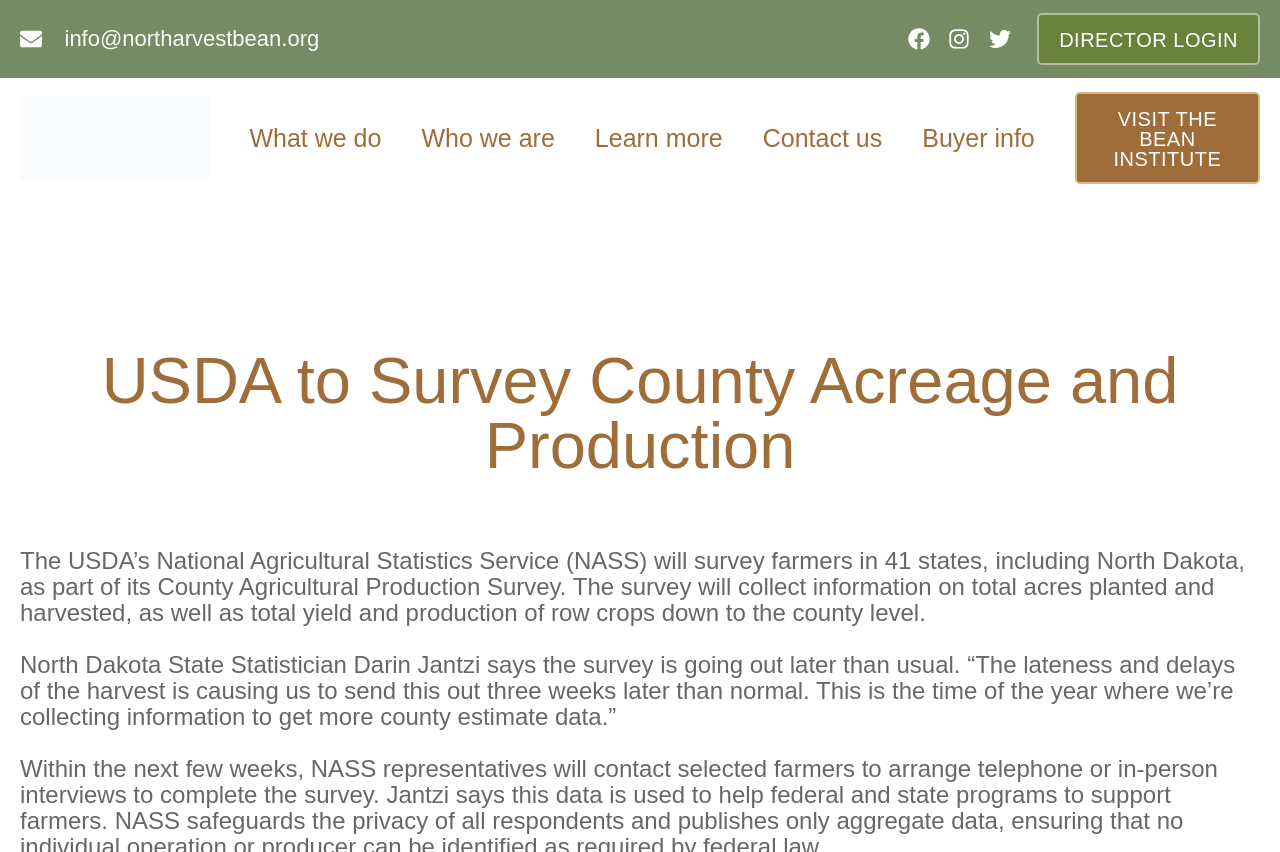What is the purpose of the USDA survey?
Using the image, give a concise answer in the form of a single word or short phrase.

Collect information on acres planted and harvested